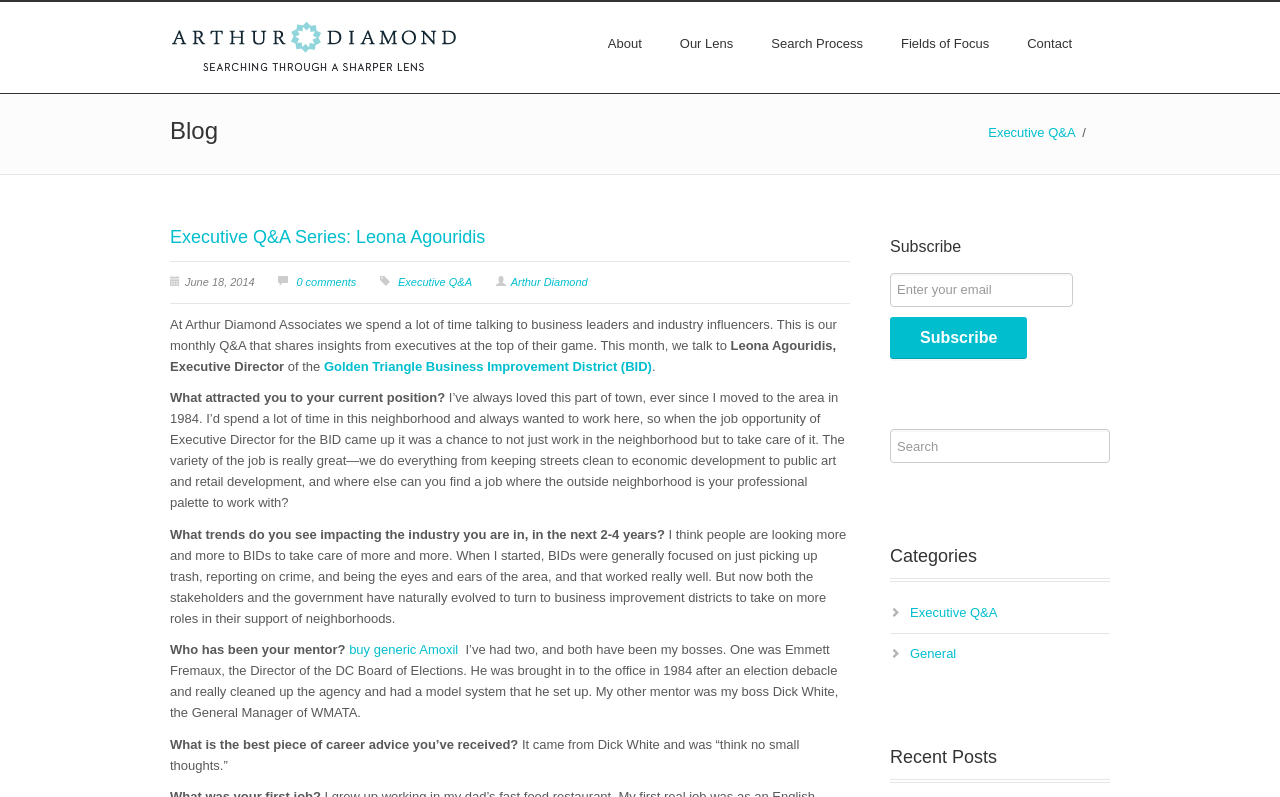Pinpoint the bounding box coordinates of the clickable element to carry out the following instruction: "Click the 'About' link."

[0.46, 0.0, 0.516, 0.105]